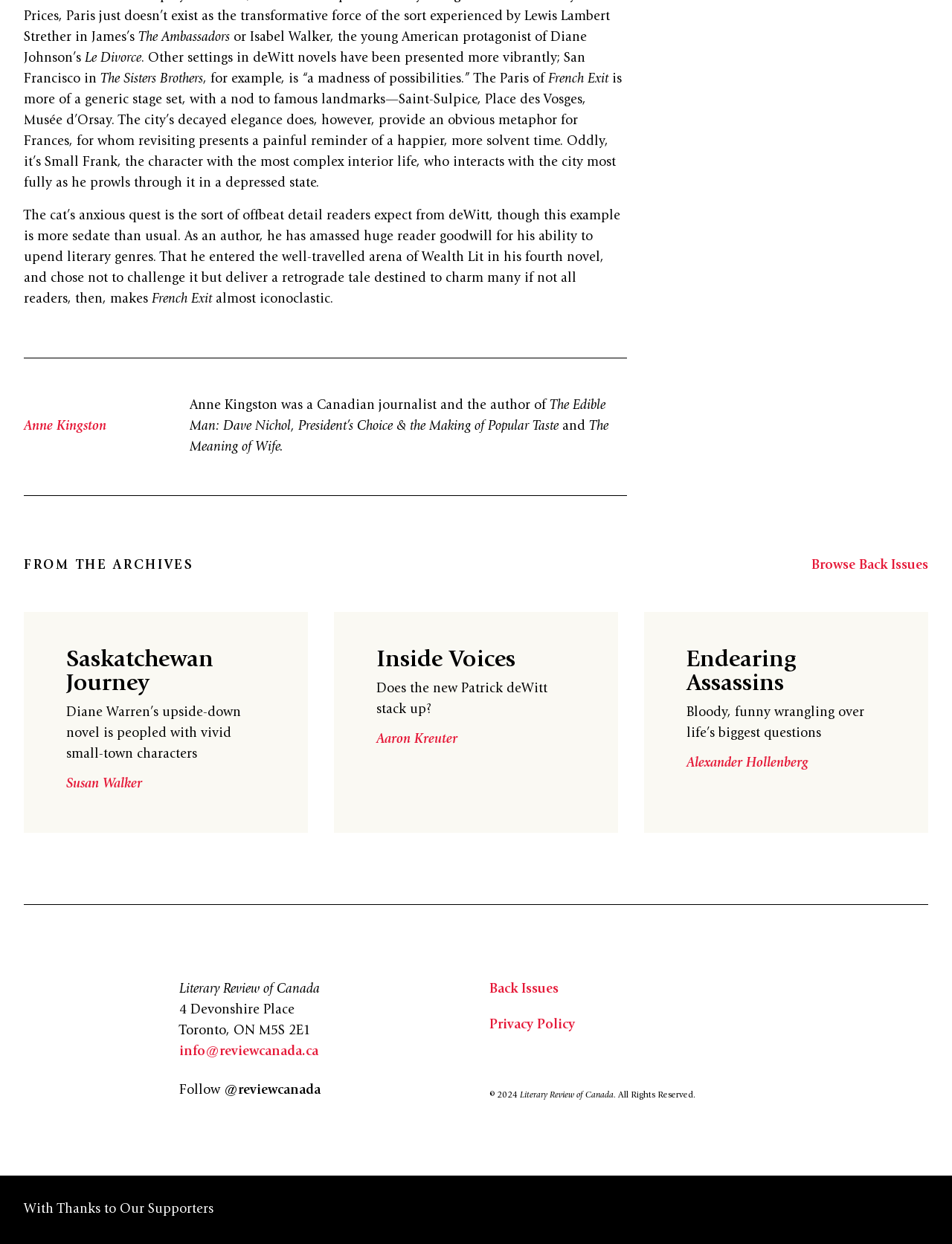Provide the bounding box coordinates of the UI element that matches the description: "parent_node: Literary Review of Canada".

[0.025, 0.763, 0.16, 0.909]